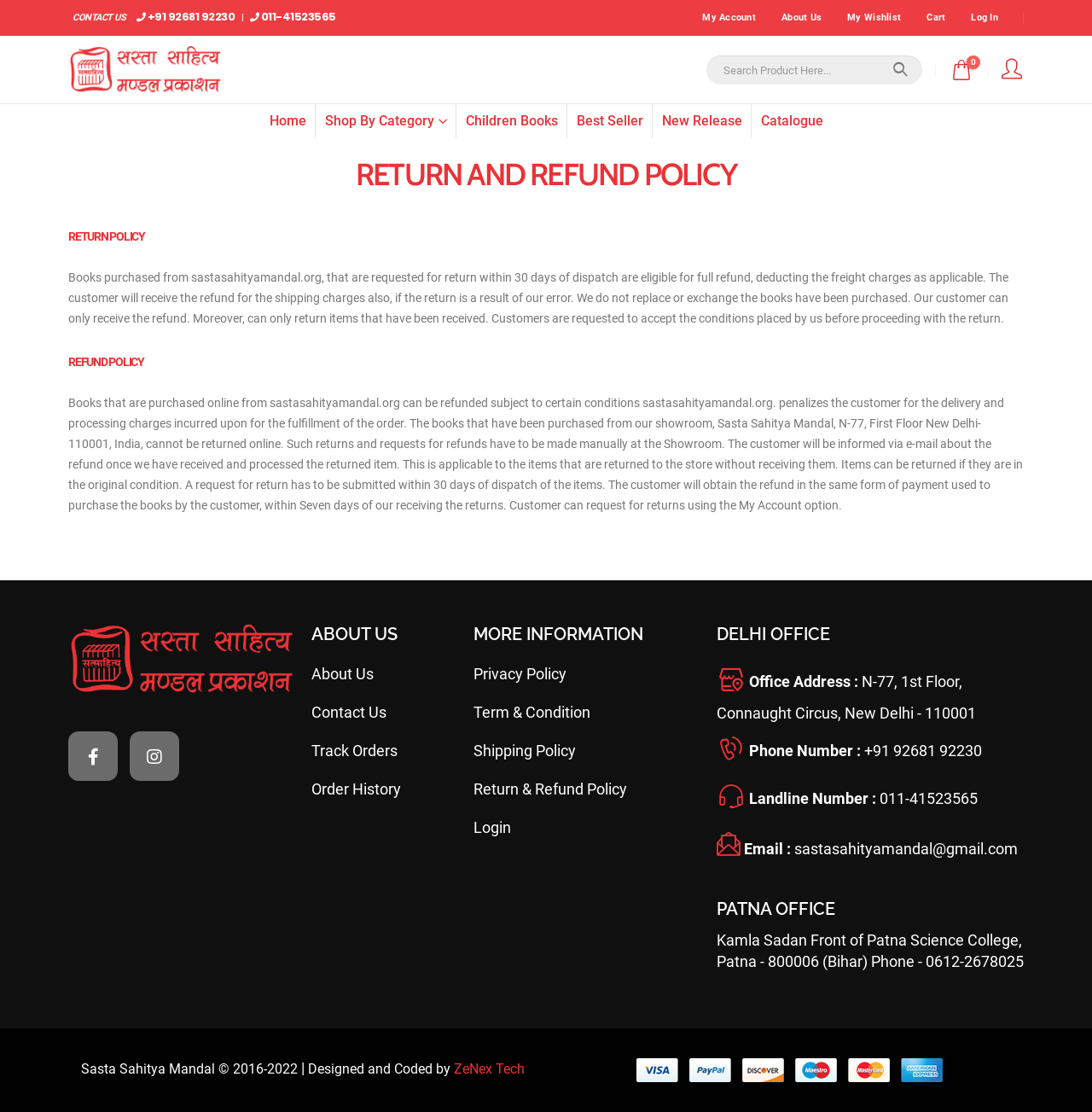What is the refund policy for books purchased online?
Please provide a comprehensive answer based on the information in the image.

According to the webpage, books purchased online from sastasahityamandal.org can be refunded subject to certain conditions. The customer will receive a full refund within 30 days of dispatch, deducting the freight charges as applicable.